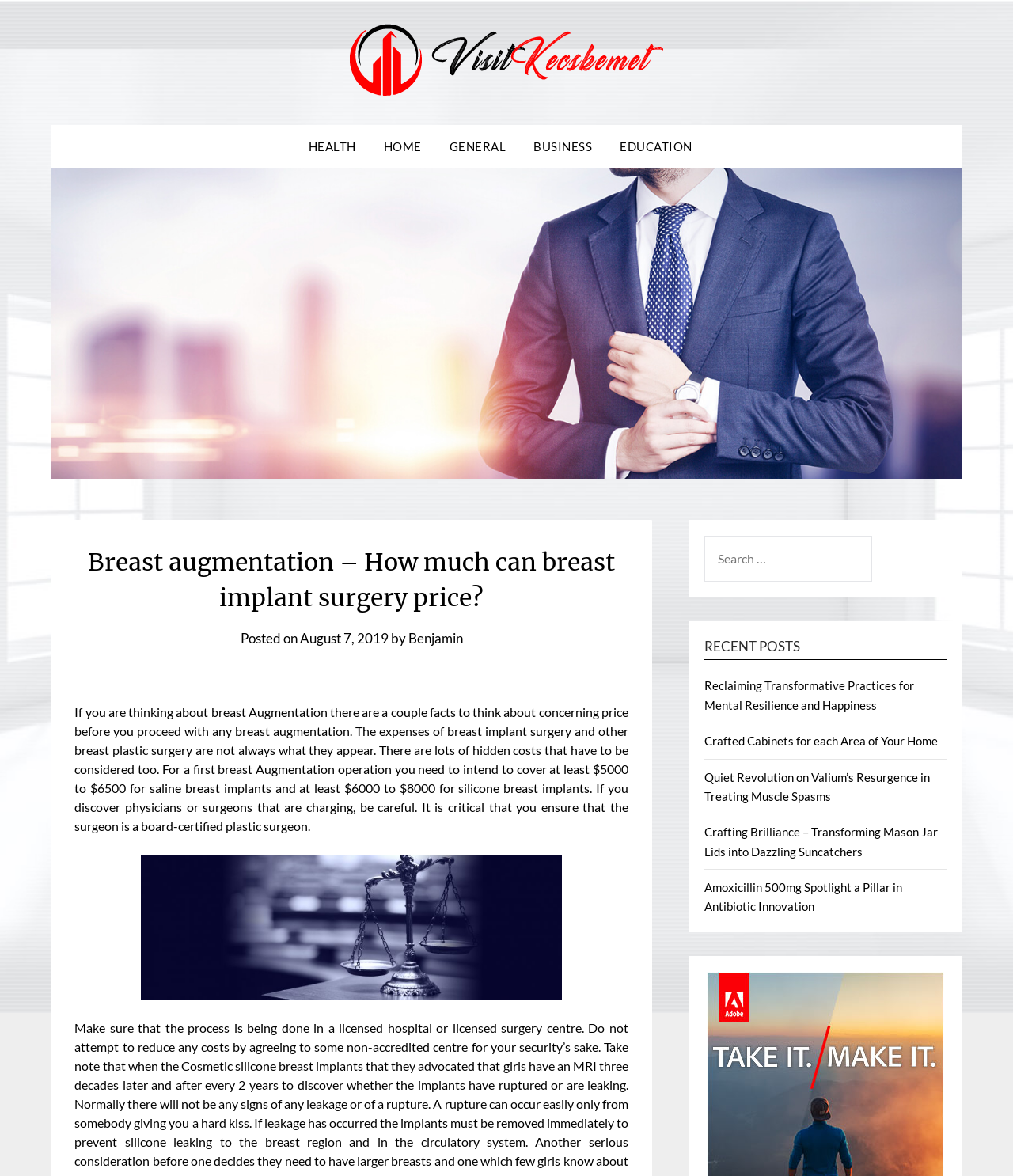Identify the bounding box coordinates of the section that should be clicked to achieve the task described: "Click on the 'HOME' link".

[0.366, 0.106, 0.429, 0.143]